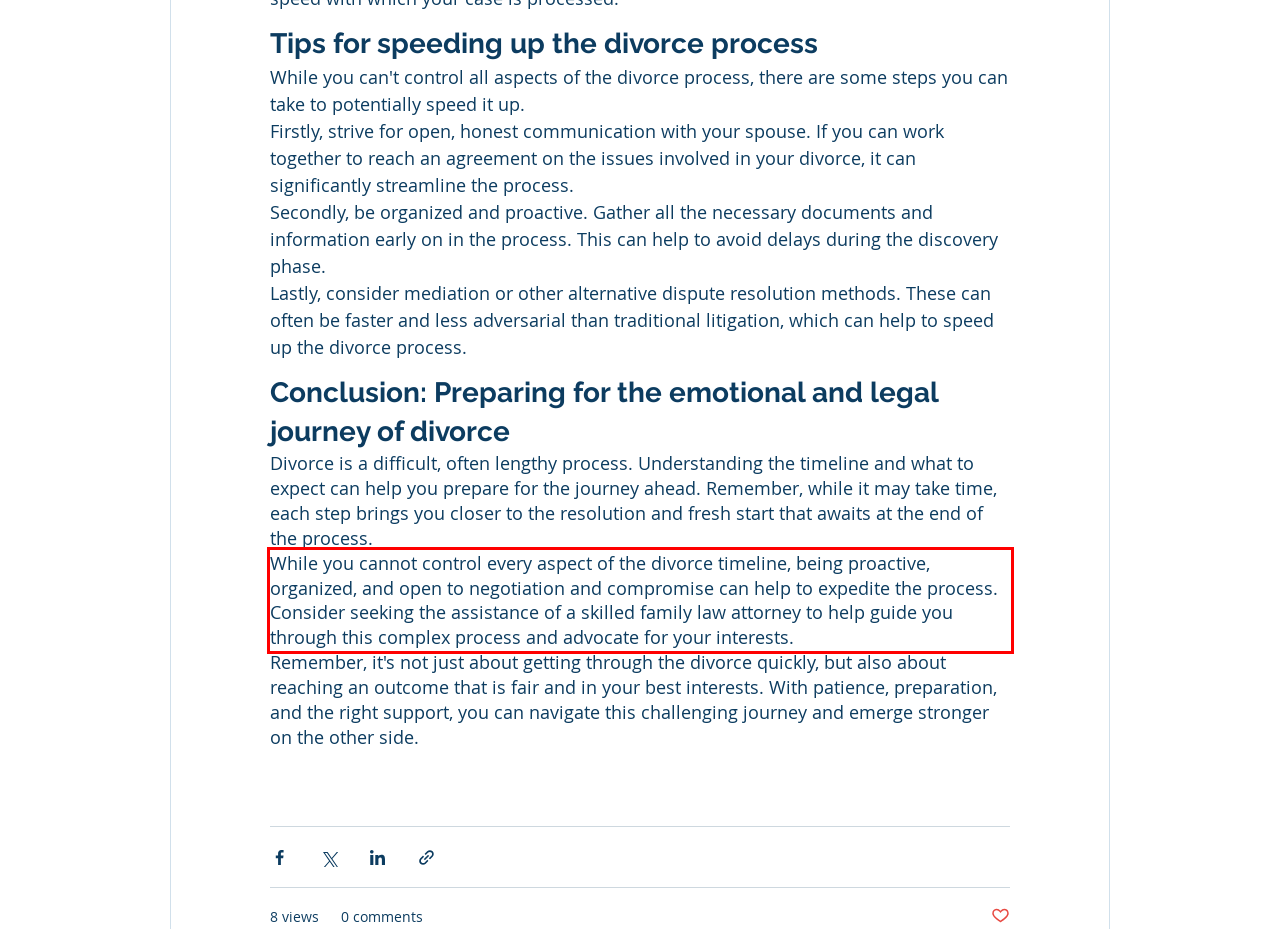Look at the provided screenshot of the webpage and perform OCR on the text within the red bounding box.

While you cannot control every aspect of the divorce timeline, being proactive, organized, and open to negotiation and compromise can help to expedite the process. Consider seeking the assistance of a skilled family law attorney to help guide you through this complex process and advocate for your interests.